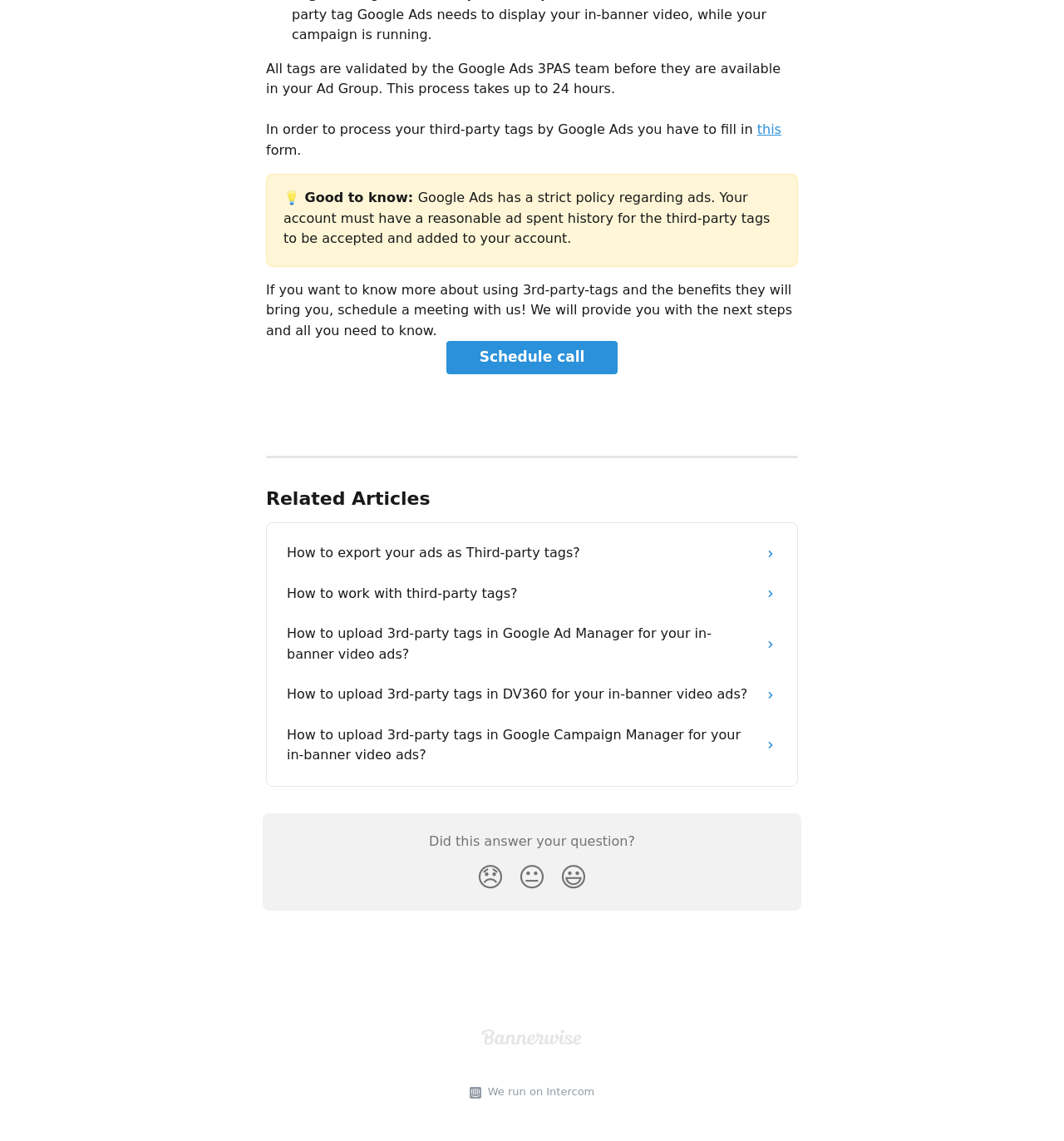Specify the bounding box coordinates of the area to click in order to execute this command: 'Click on 'We run on Intercom''. The coordinates should consist of four float numbers ranging from 0 to 1, and should be formatted as [left, top, right, bottom].

[0.452, 0.95, 0.559, 0.965]